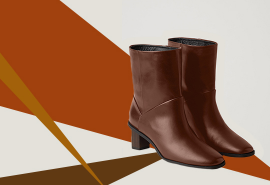Elaborate on all the elements present in the image.

The image showcases a stylish pair of brown ankle boots, featuring a sleek design that blends modern elegance with a touch of retro flair. The boots have a mid-height block heel, providing both comfort and sophistication, making them a versatile choice for various outfits. The background is adorned with geometric shapes in earthy tones of orange and mustard, enhancing the boot's rich brown color and contributing to a warm, autumnal aesthetic. This visually striking composition highlights not only the footwear but also the essence of contemporary fashion trends, perfect for a casual fall look or more dressed-up occasions.